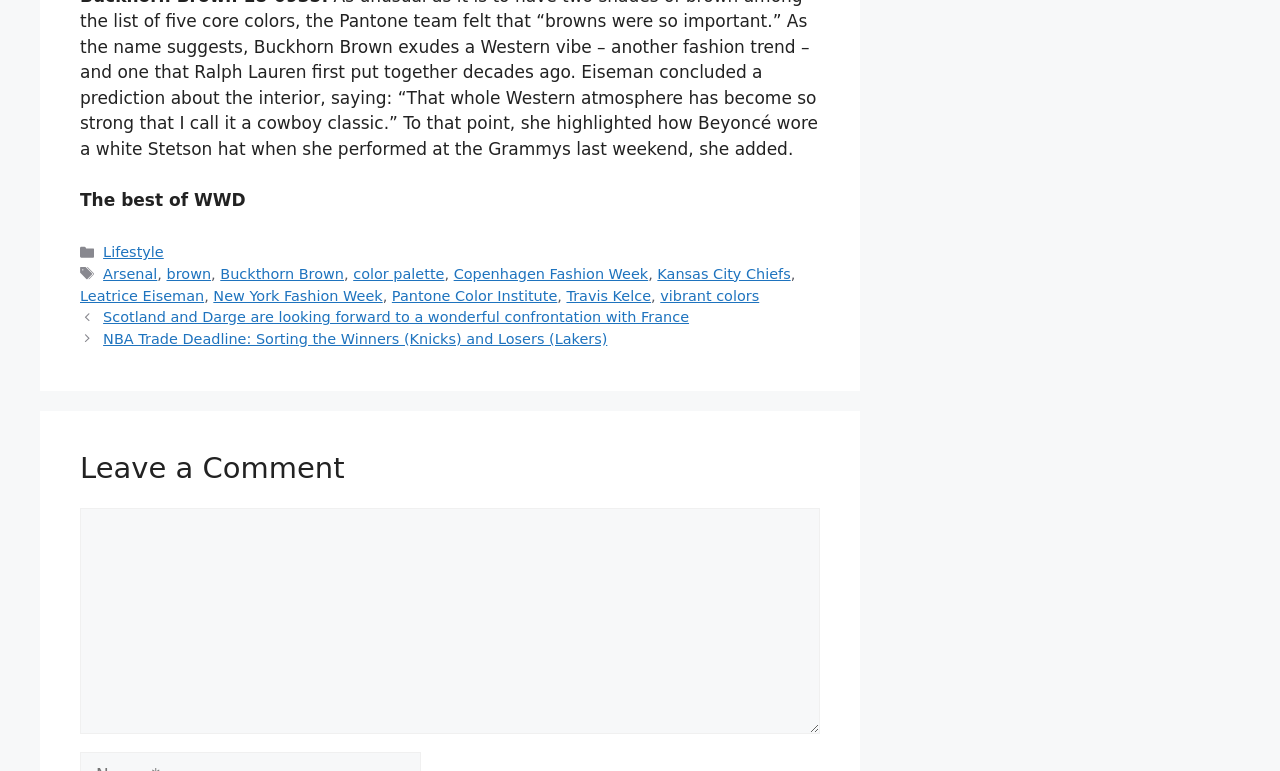Locate the UI element described by parent_node: Advertisement aria-label="SHP-PowerRetailAssets-MrecB" and provide its bounding box coordinates. Use the format (top-left x, top-left y, bottom-right x, bottom-right y) with all values as floating point numbers between 0 and 1.

None